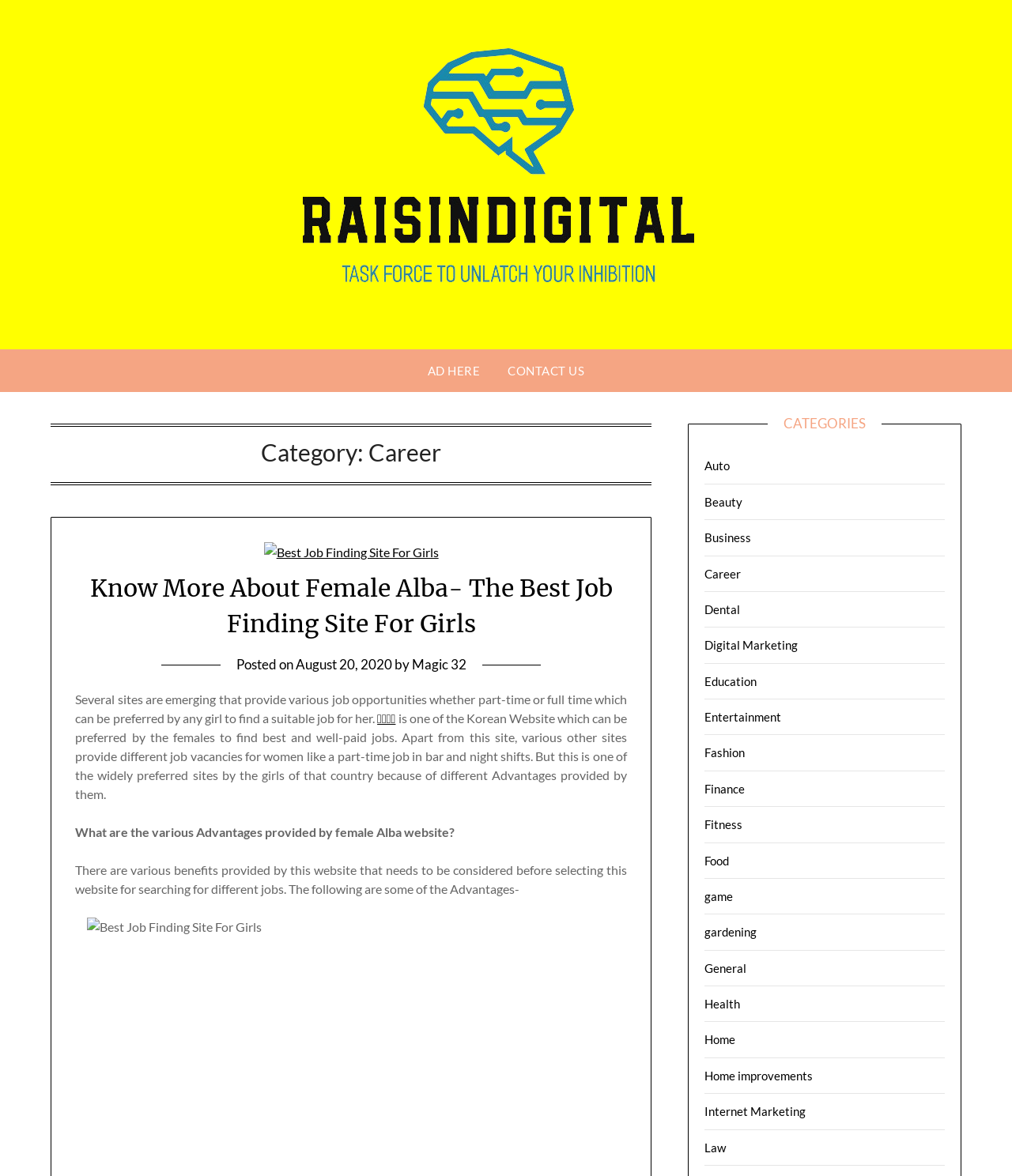Indicate the bounding box coordinates of the element that must be clicked to execute the instruction: "Read more about 'Female Alba- The Best Job Finding Site For Girls'". The coordinates should be given as four float numbers between 0 and 1, i.e., [left, top, right, bottom].

[0.089, 0.487, 0.605, 0.543]